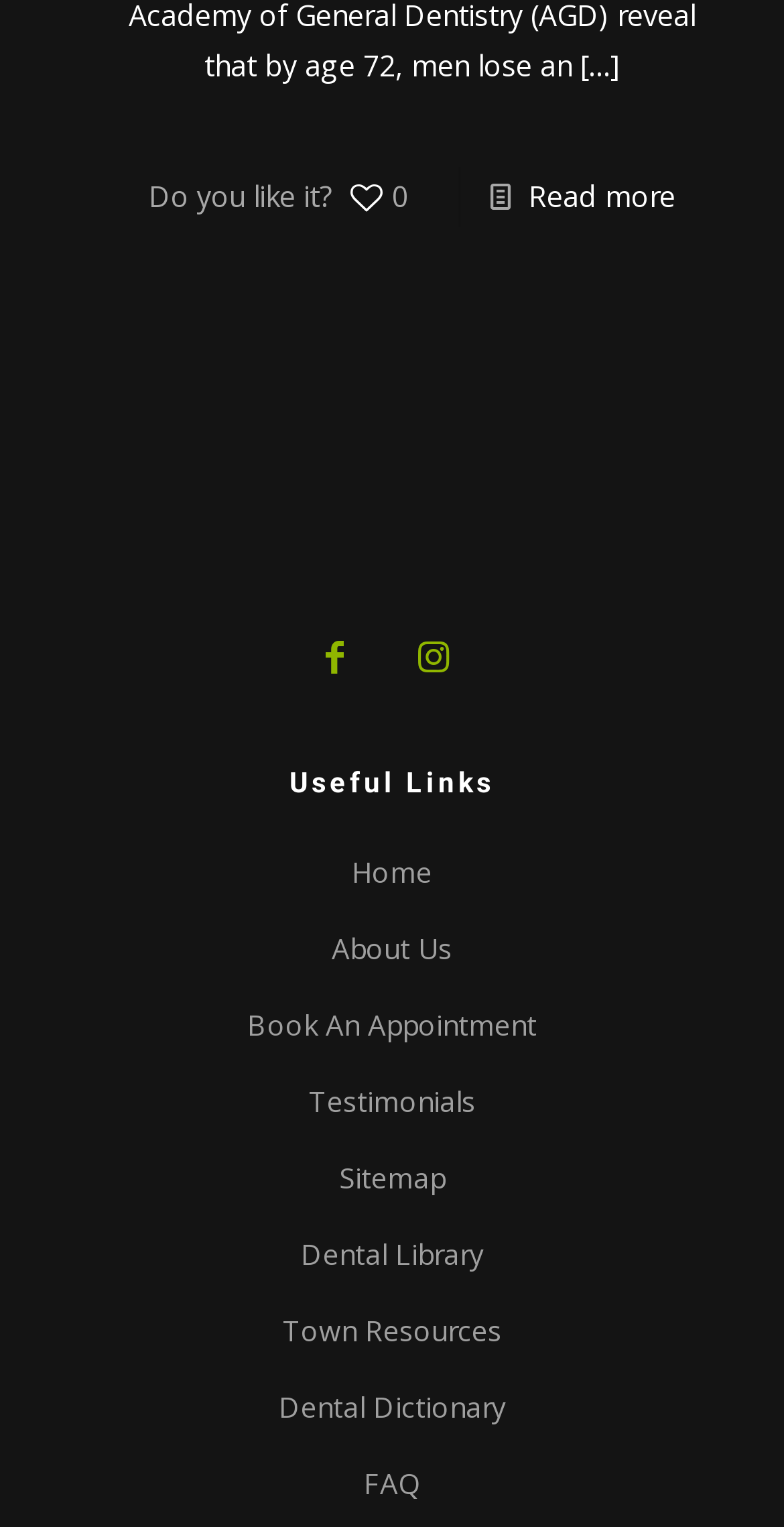Using the description: "Home", determine the UI element's bounding box coordinates. Ensure the coordinates are in the format of four float numbers between 0 and 1, i.e., [left, top, right, bottom].

[0.449, 0.558, 0.551, 0.583]